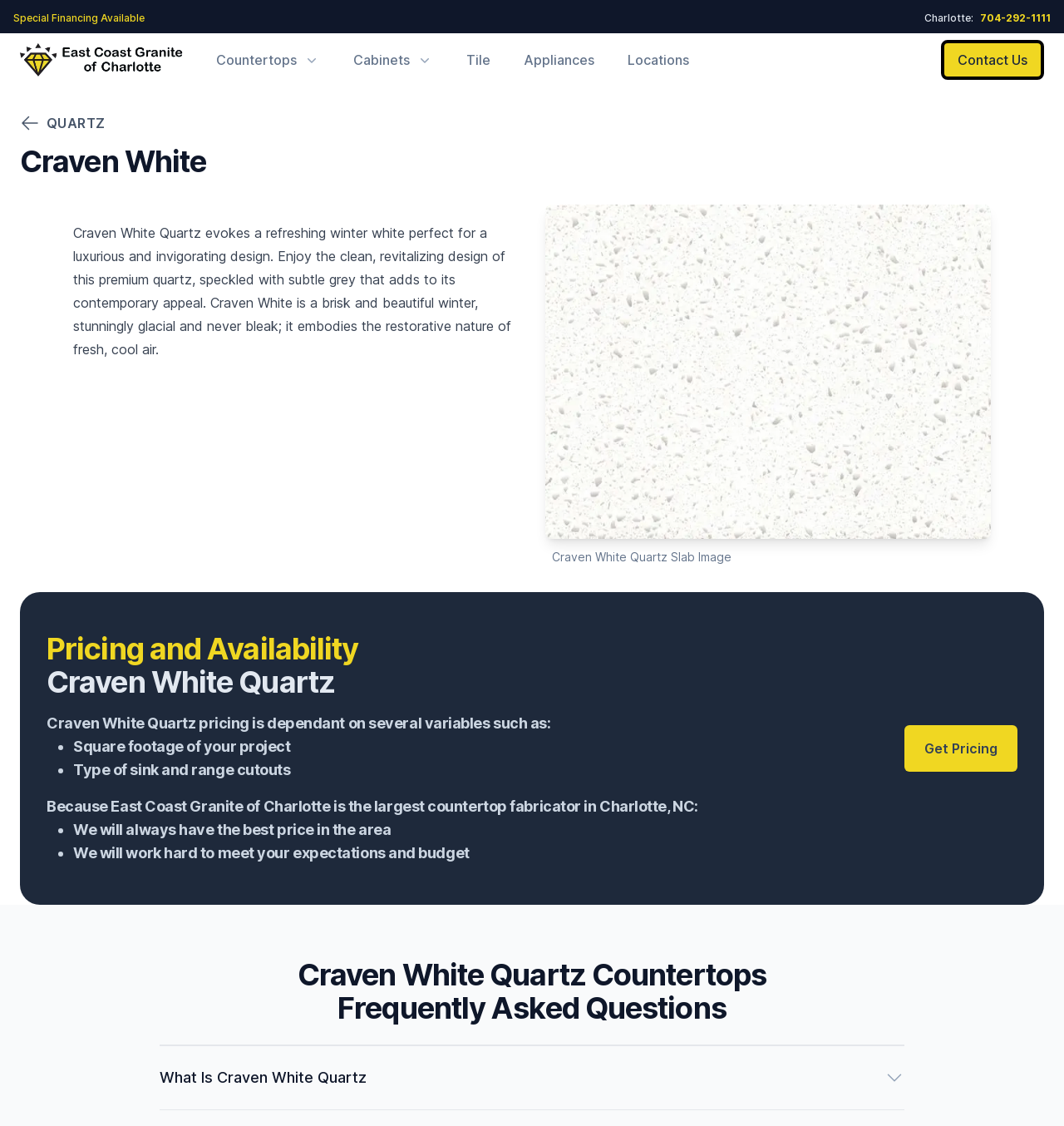Based on the element description Get Pricing, identify the bounding box of the UI element in the given webpage screenshot. The coordinates should be in the format (top-left x, top-left y, bottom-right x, bottom-right y) and must be between 0 and 1.

[0.85, 0.644, 0.956, 0.685]